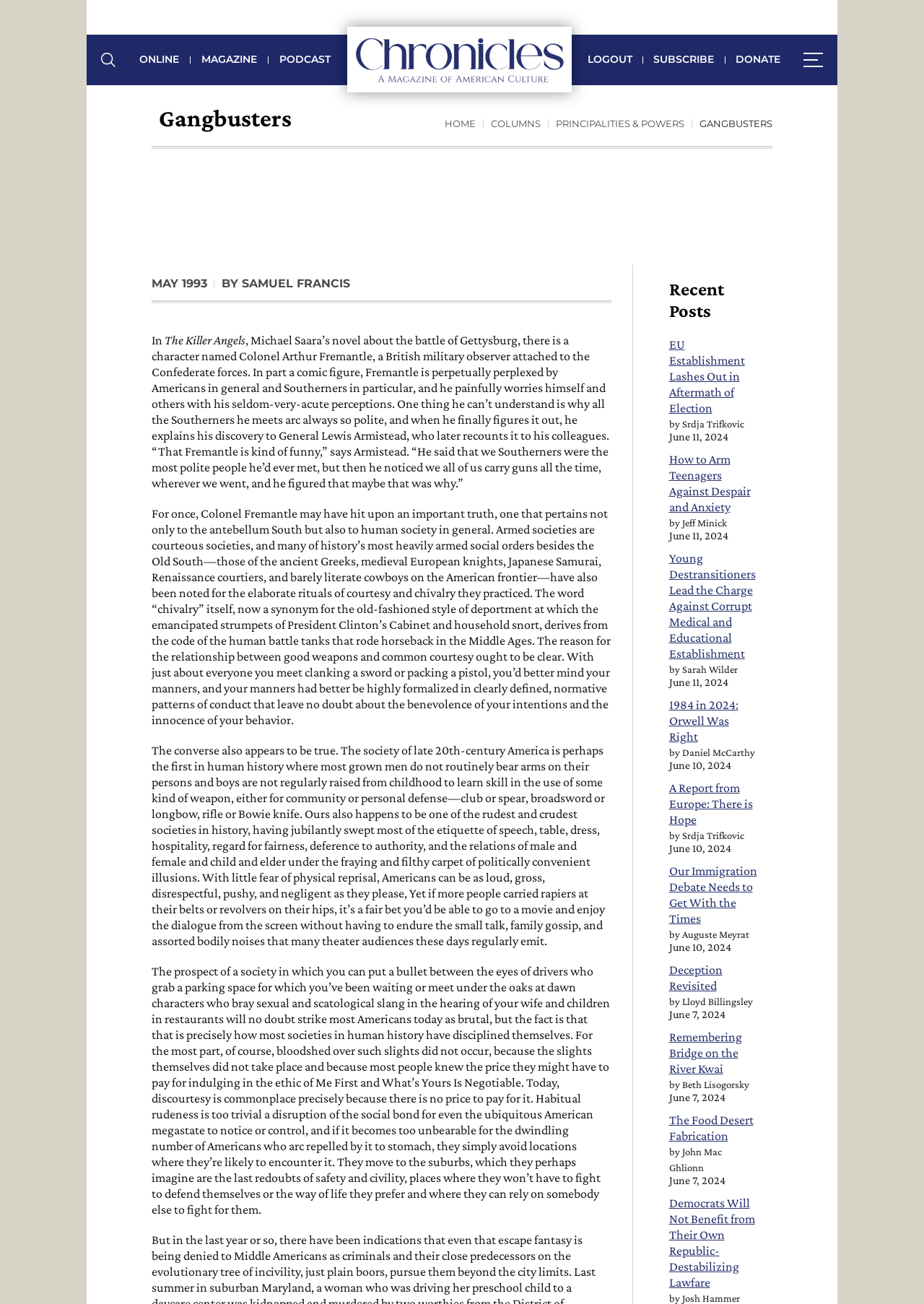Based on the image, provide a detailed response to the question:
How many recent posts are listed?

The number of recent posts can be counted by looking at the list of links below the 'Recent Posts' section, which contains 10 articles with their corresponding authors and dates.